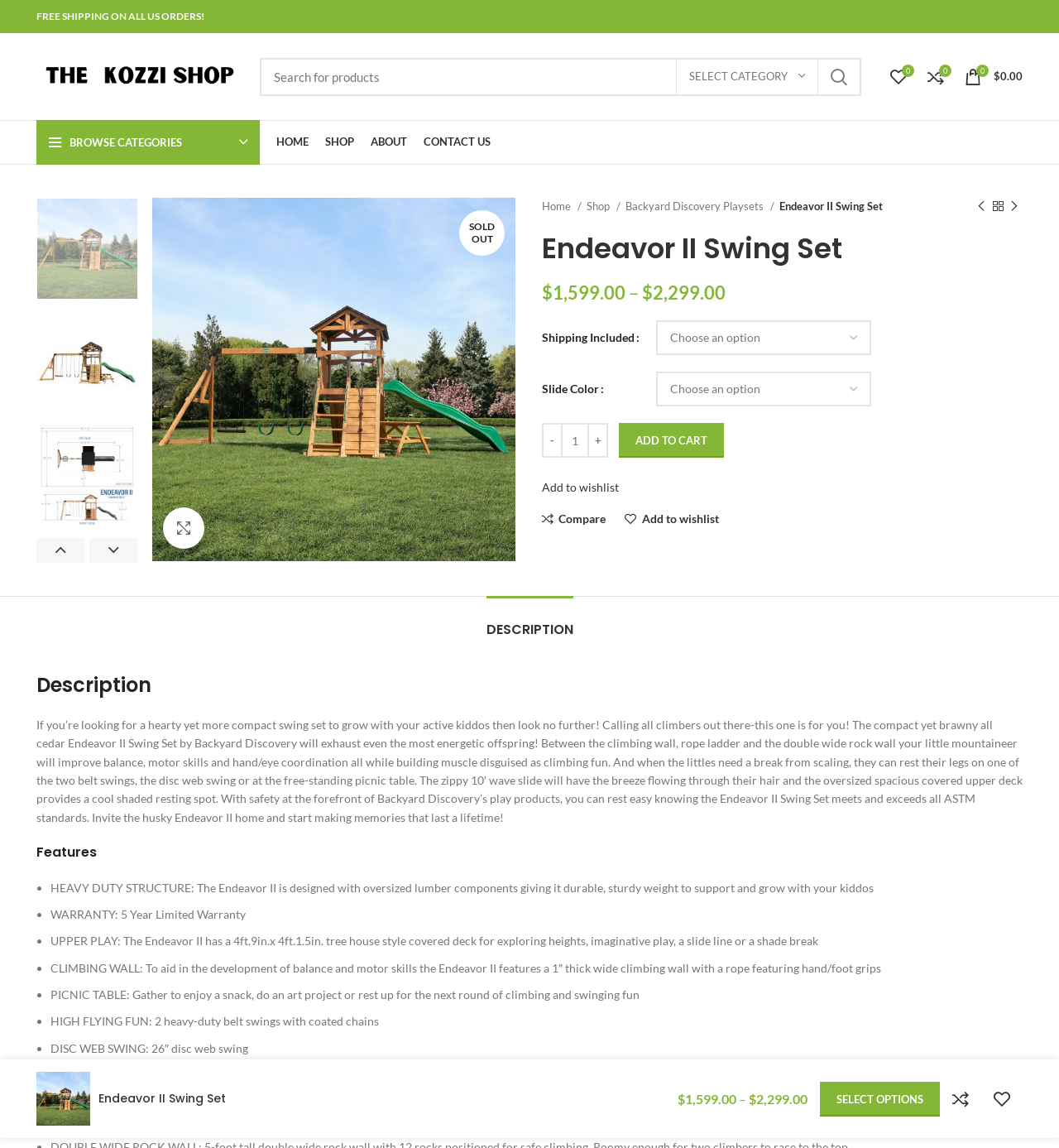Please specify the bounding box coordinates of the clickable region necessary for completing the following instruction: "Search for products". The coordinates must consist of four float numbers between 0 and 1, i.e., [left, top, right, bottom].

[0.245, 0.05, 0.813, 0.083]